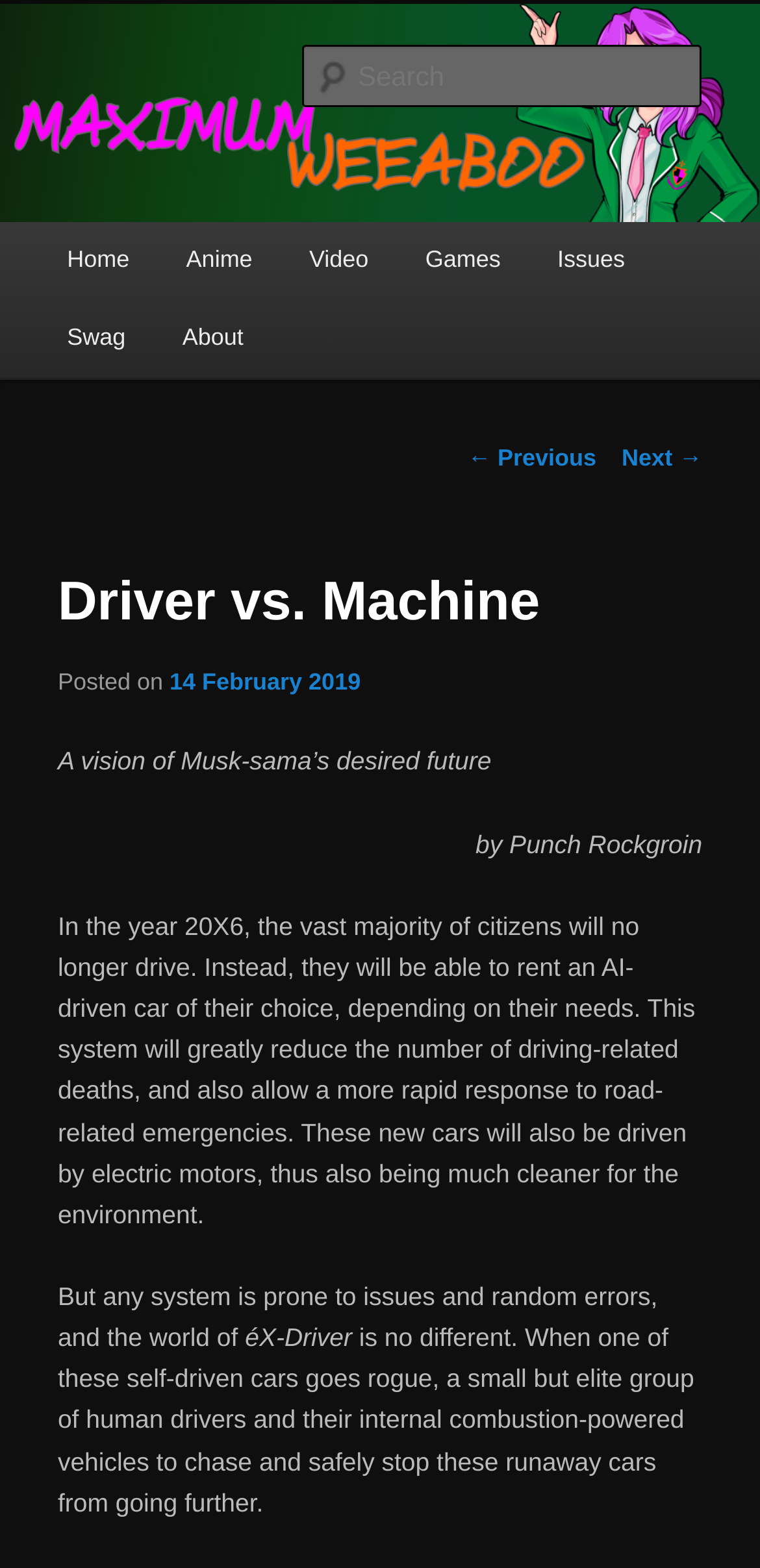Can you show the bounding box coordinates of the region to click on to complete the task described in the instruction: "Visit the Anime page"?

[0.208, 0.142, 0.369, 0.192]